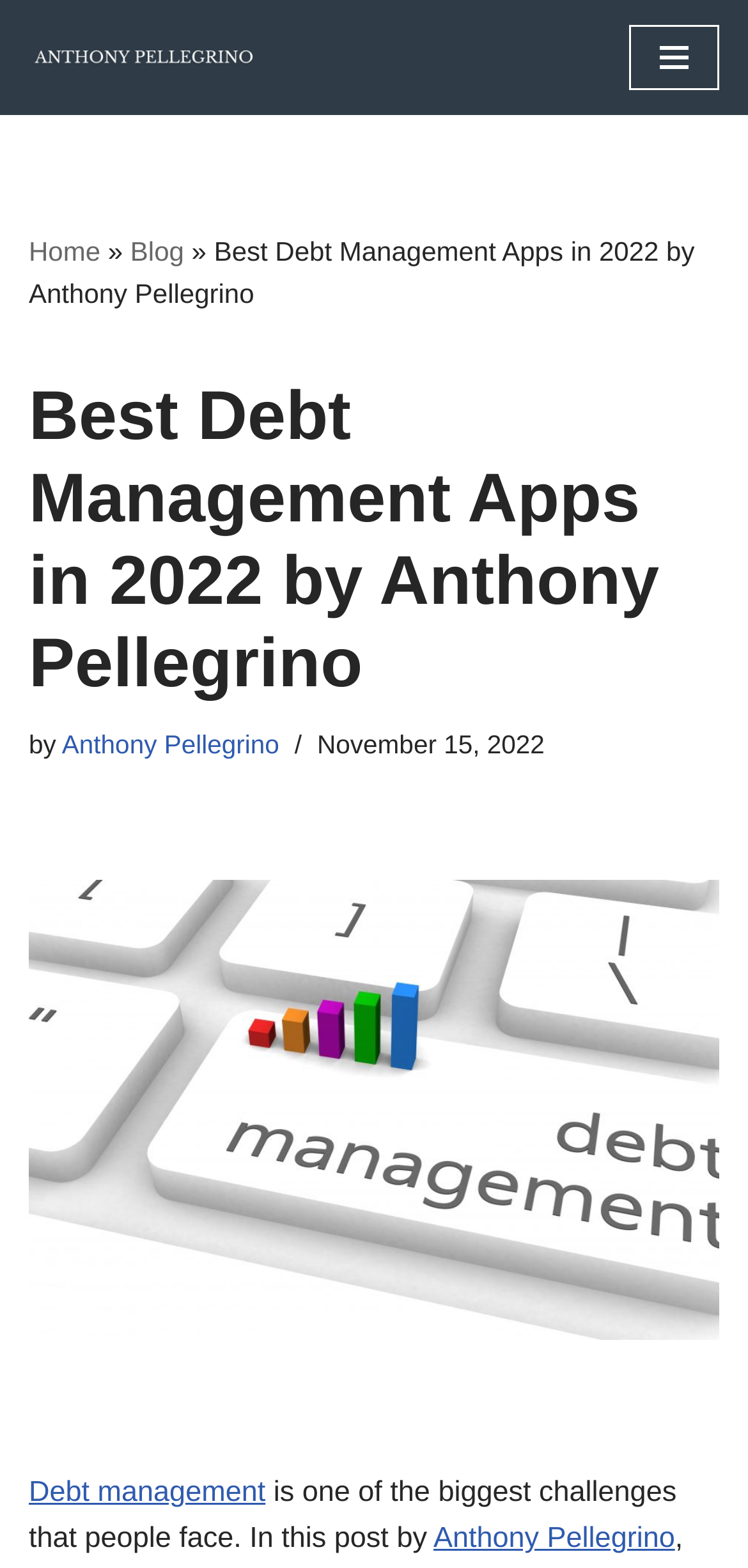Pinpoint the bounding box coordinates for the area that should be clicked to perform the following instruction: "Go to the home page".

[0.038, 0.15, 0.134, 0.17]